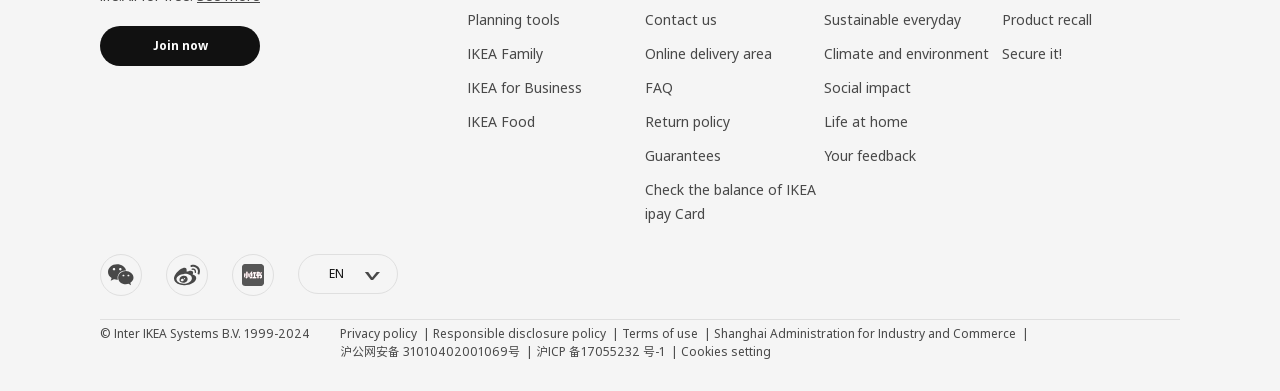Identify the bounding box coordinates of the clickable region to carry out the given instruction: "Visit the 'Planning tools' page".

[0.365, 0.025, 0.438, 0.074]